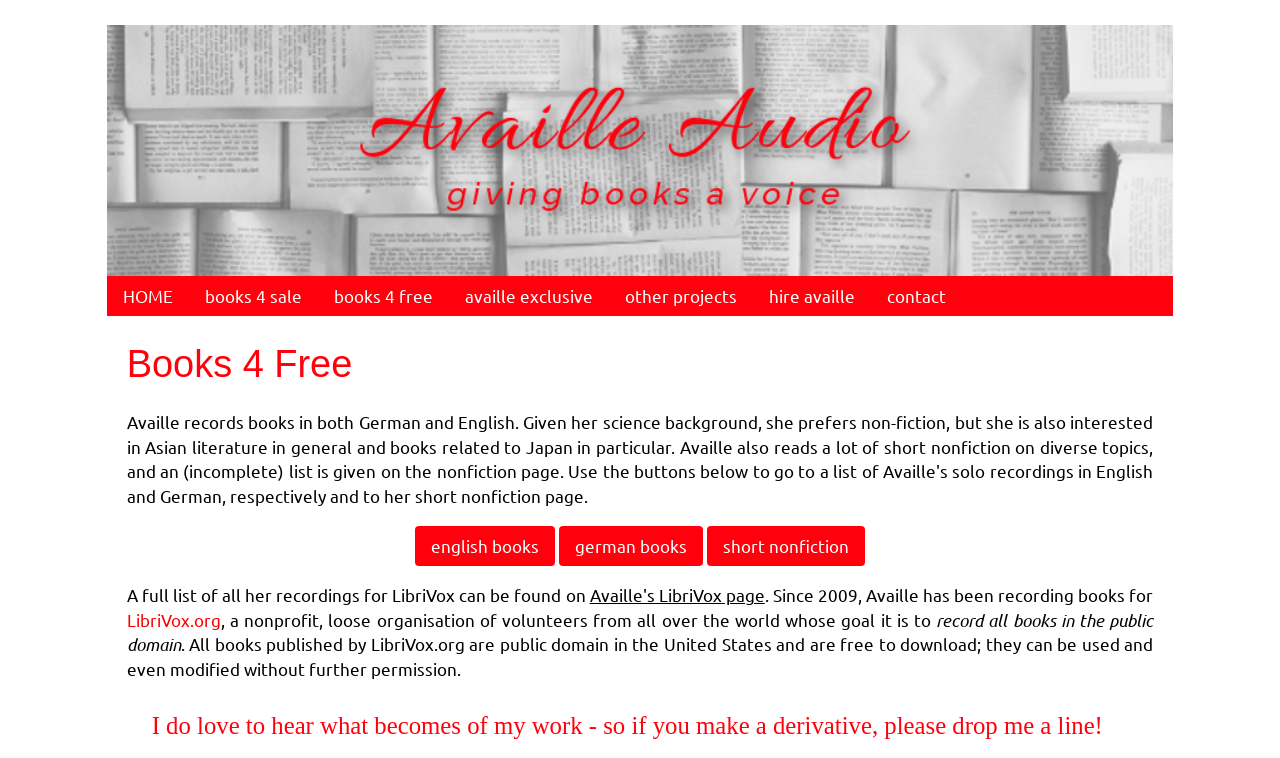Please identify the bounding box coordinates of the region to click in order to complete the task: "Click the HOME link". The coordinates must be four float numbers between 0 and 1, specified as [left, top, right, bottom].

[0.083, 0.364, 0.147, 0.418]